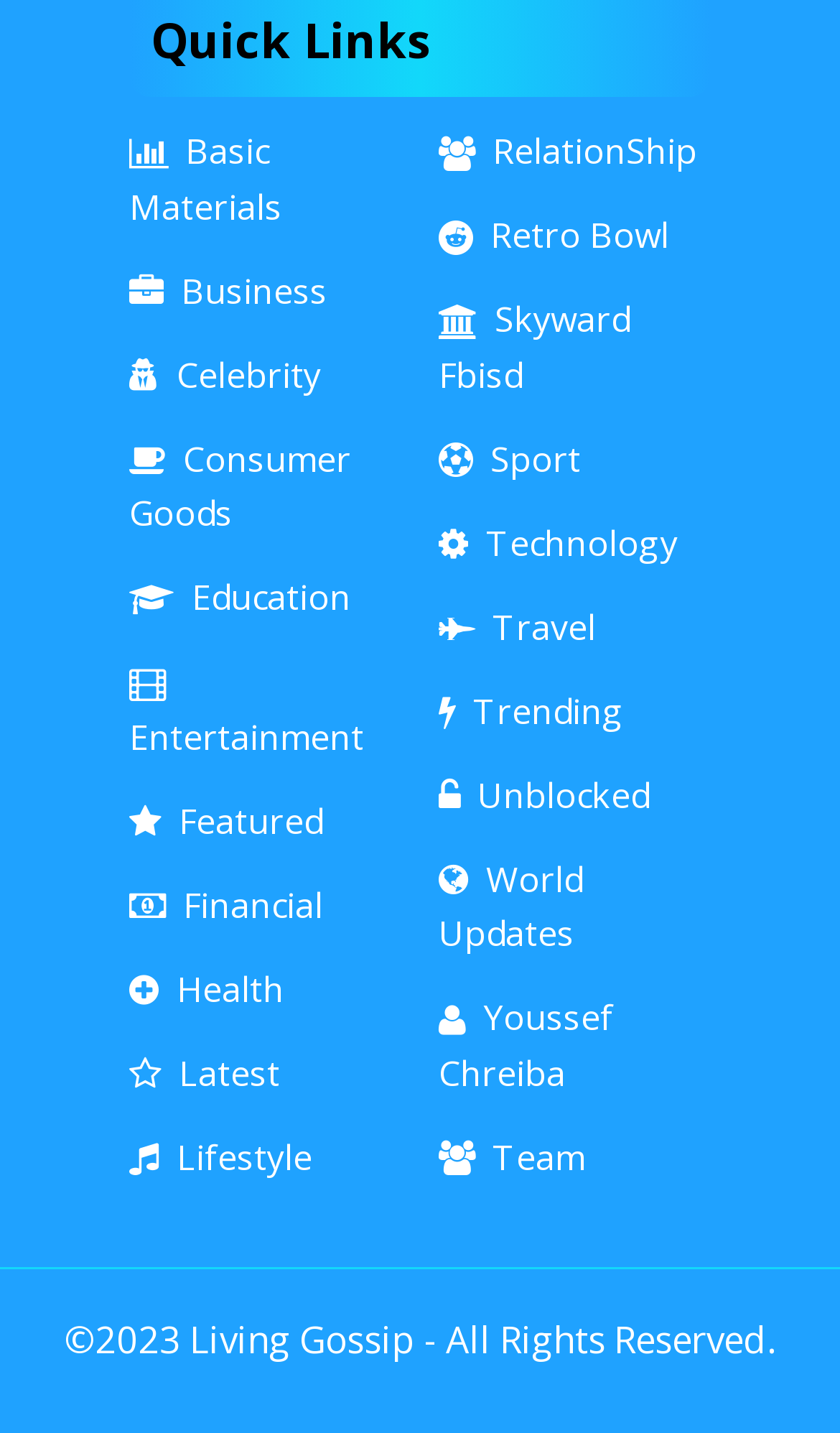Please mark the clickable region by giving the bounding box coordinates needed to complete this instruction: "View Sport".

[0.522, 0.303, 0.691, 0.336]